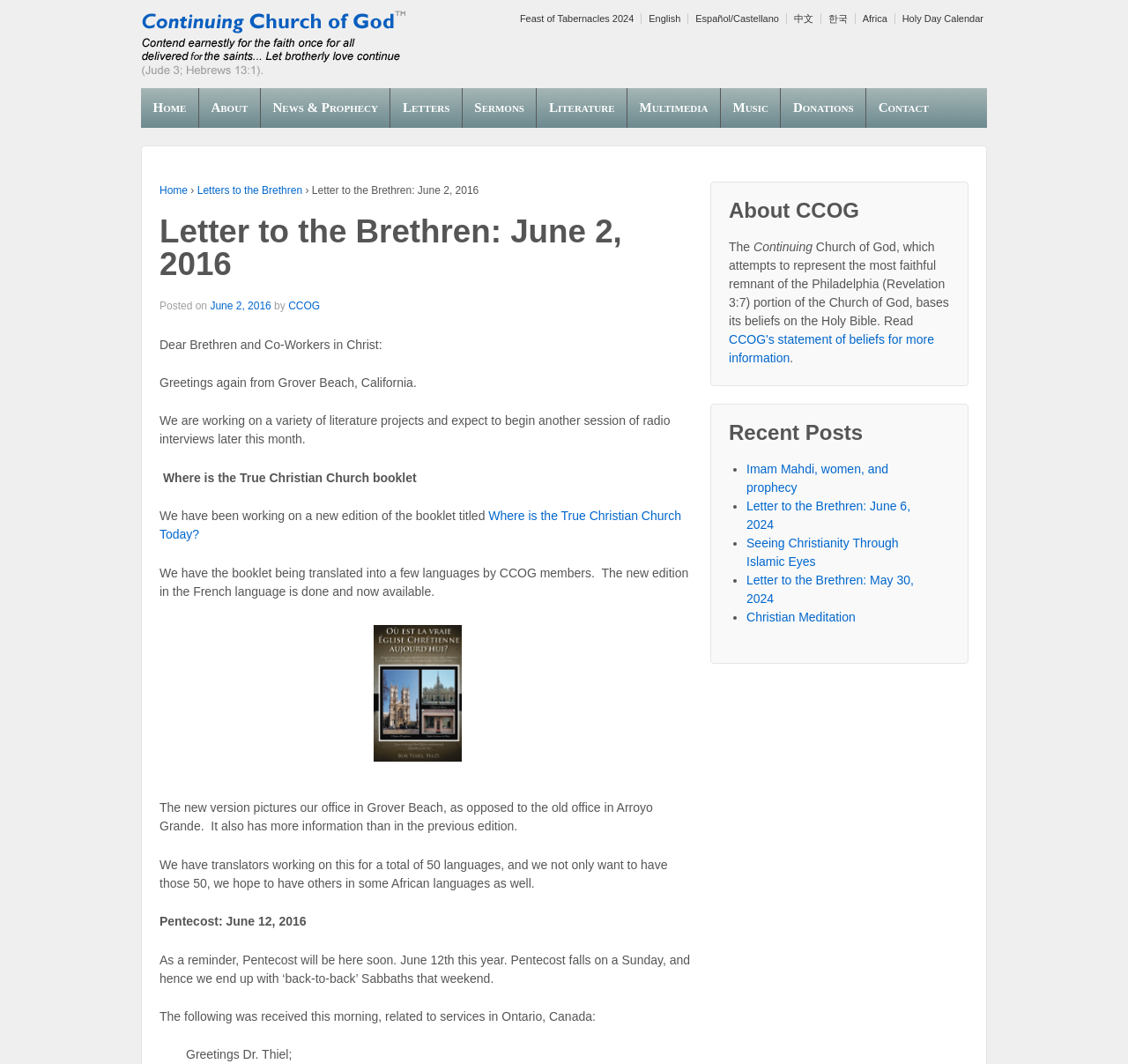Look at the image and write a detailed answer to the question: 
What is the topic of the recent post 'Imam Mahdi, women, and prophecy'?

The recent post 'Imam Mahdi, women, and prophecy' is listed under 'Recent Posts' section, which suggests that it is a topic related to Imam Mahdi, women, and prophecy.